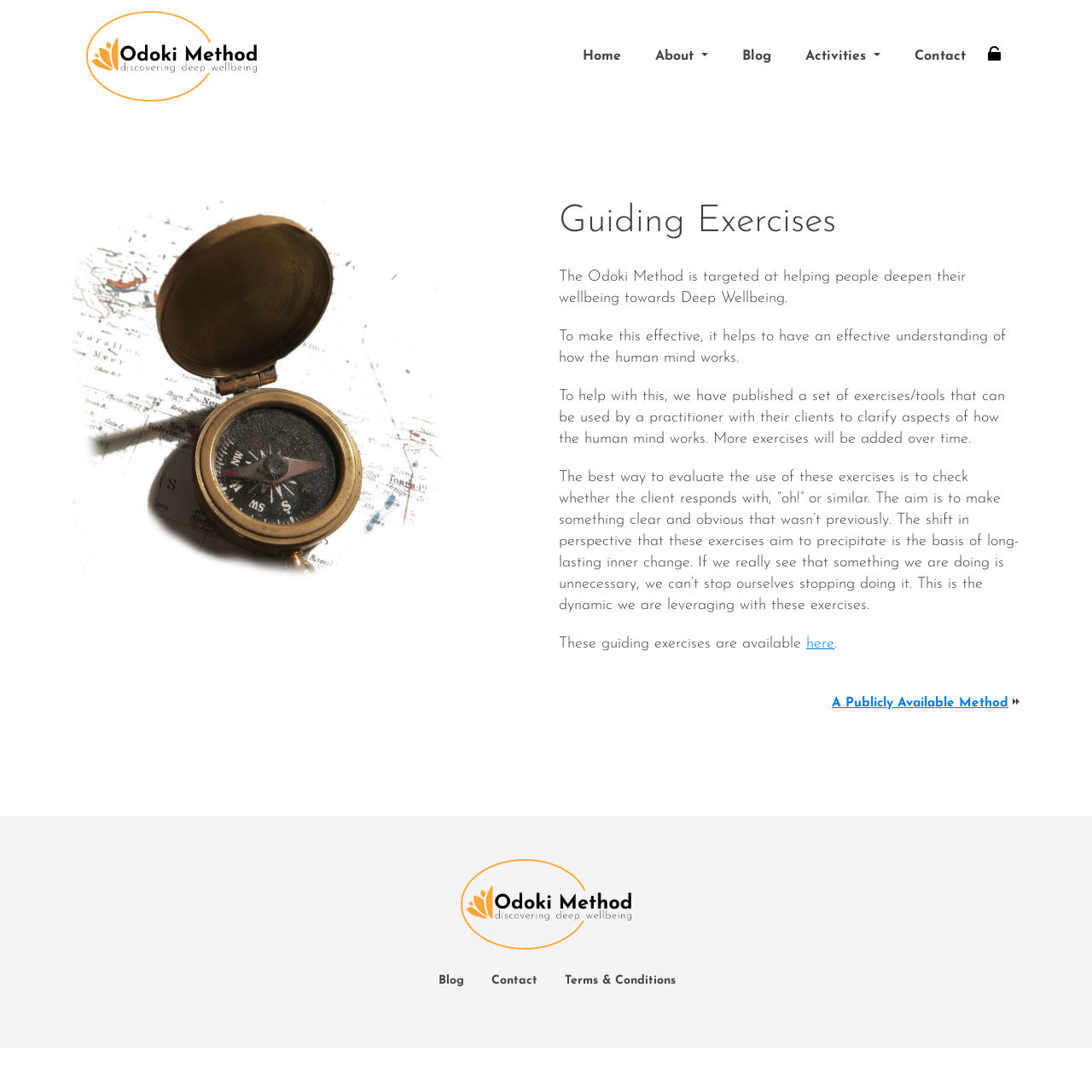Respond with a single word or phrase:
What is the purpose of the Odoki Method?

Deep Wellbeing